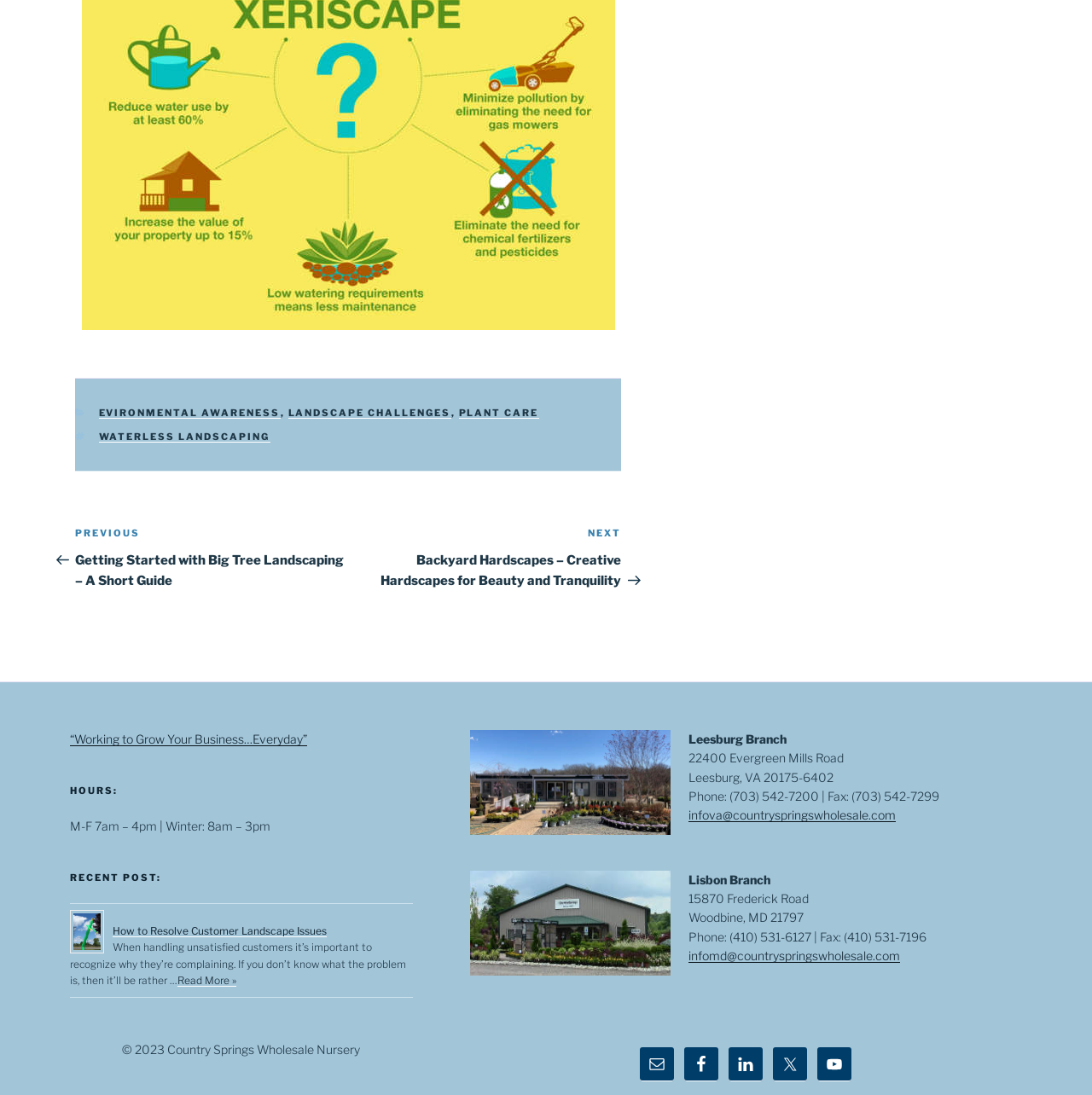Please identify the bounding box coordinates of the element I should click to complete this instruction: 'Click on 'How to Resolve Customer Landscape Issues''. The coordinates should be given as four float numbers between 0 and 1, like this: [left, top, right, bottom].

[0.103, 0.845, 0.299, 0.856]